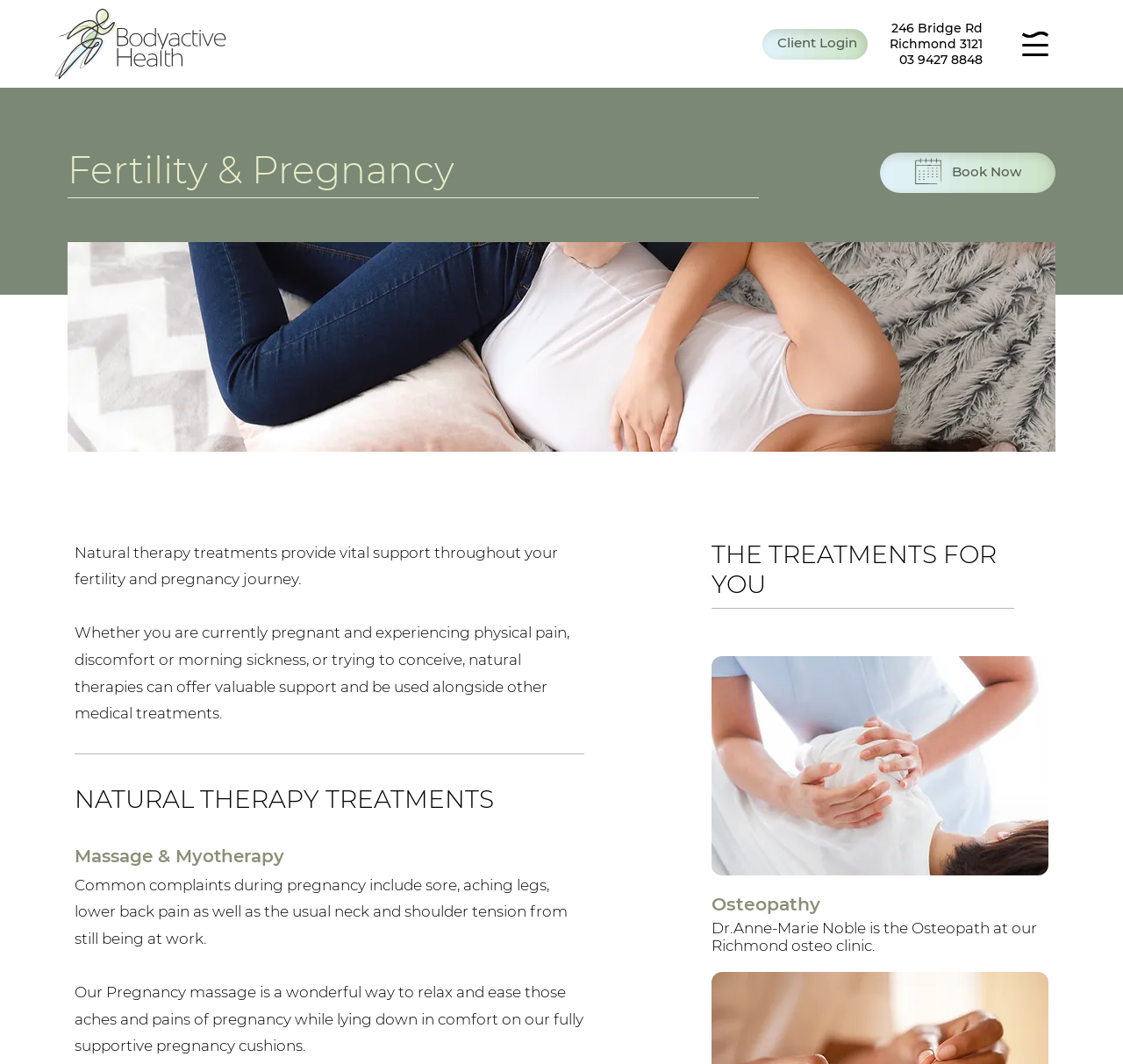What is the phone number of the clinic?
Give a single word or phrase answer based on the content of the image.

03 9427 8848